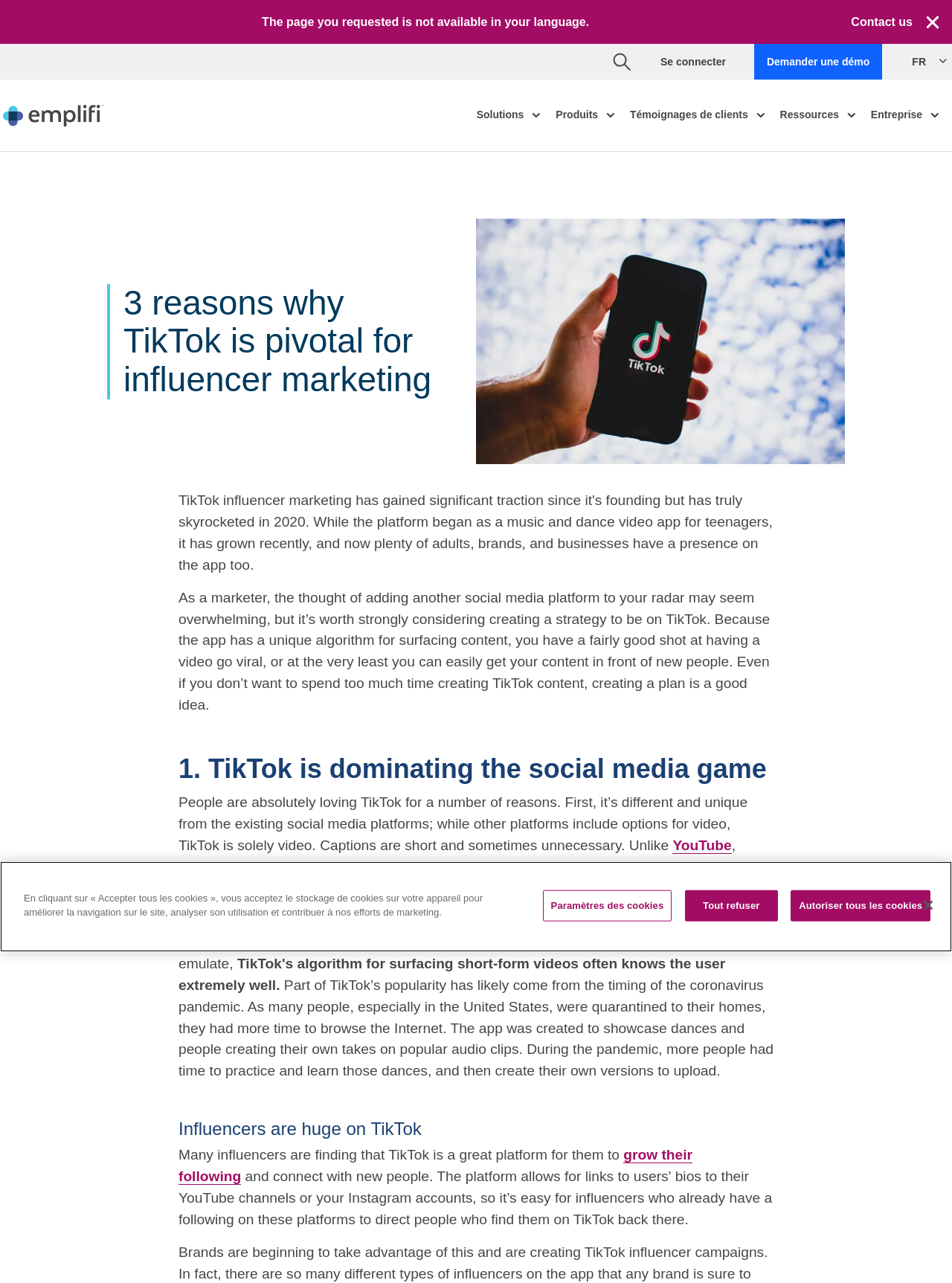Provide the bounding box coordinates of the section that needs to be clicked to accomplish the following instruction: "Click the 'Témoignages de clients' button."

[0.656, 0.071, 0.814, 0.109]